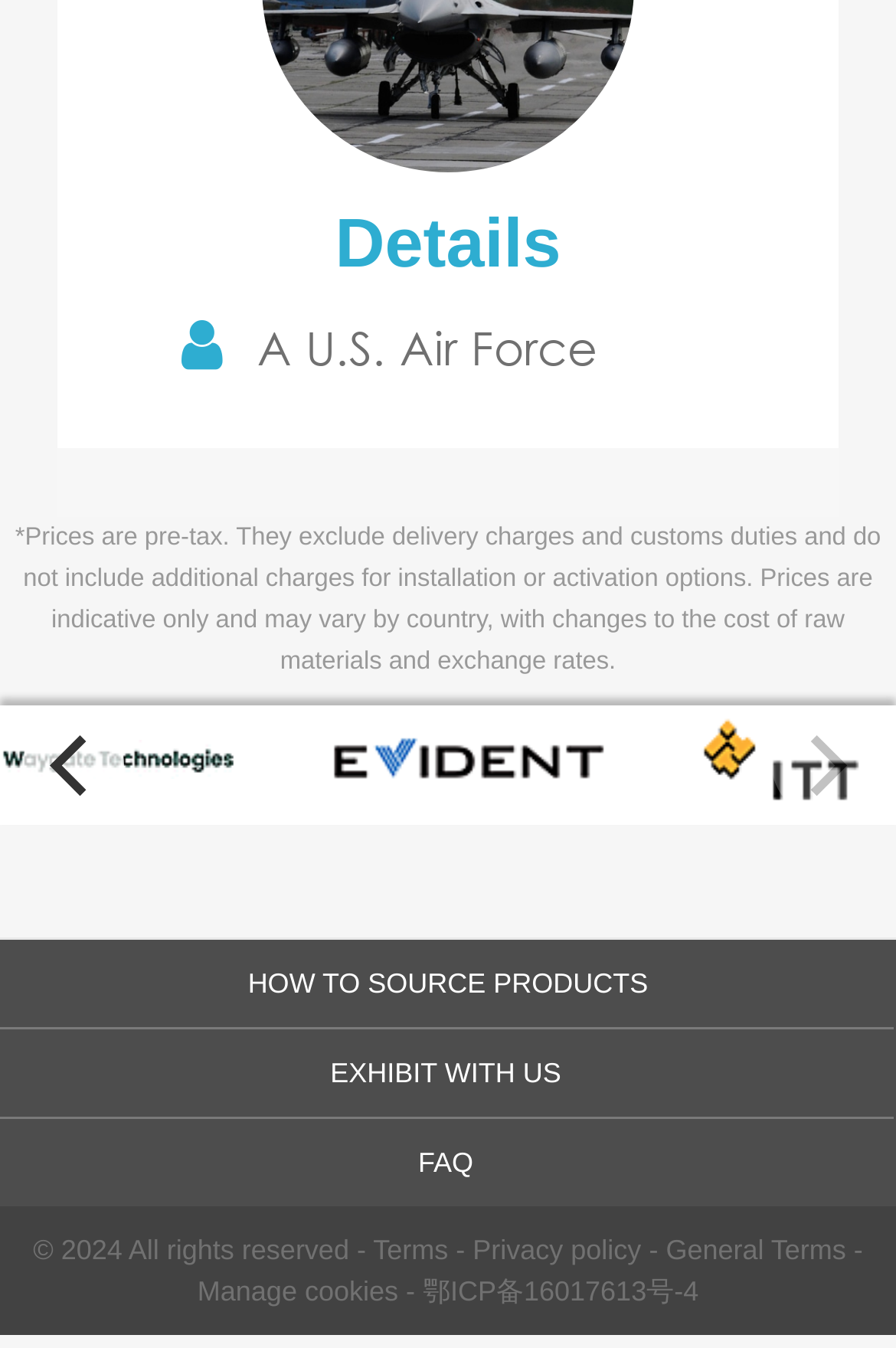Please find the bounding box coordinates of the section that needs to be clicked to achieve this instruction: "Click the 'Privacy policy' link".

[0.528, 0.916, 0.716, 0.94]